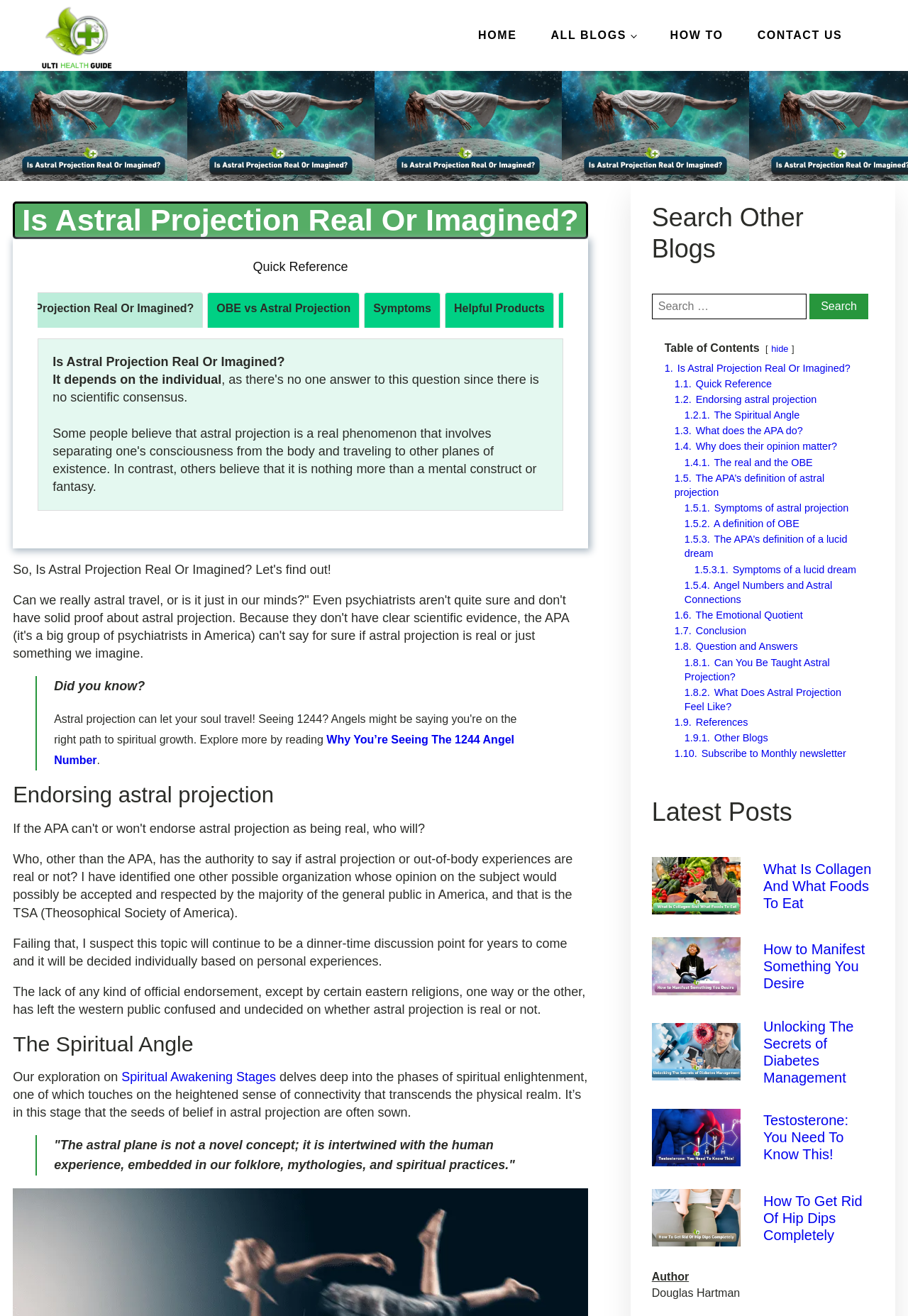Generate a thorough explanation of the webpage's elements.

The webpage is about discussing the concept of astral projection, its reality, and its implications. At the top, there is a logo of Ulti Health Guide, followed by a navigation menu with links to "HOME", "ALL BLOGS", "HOW TO", and "CONTACT US". 

Below the navigation menu, there is a heading "Is Astral Projection Real Or Imagined?" which is the main topic of the webpage. Underneath, there are four tabs labeled "OBE vs Astral Projection", "Symptoms", "Helpful Products", and "Get Help!".

The main content of the webpage starts with a brief introduction to the topic, followed by a section titled "Quick Reference". The introduction discusses the uncertainty surrounding astral projection, even among psychiatrists, and how it is a topic of debate. 

The webpage then delves into the concept of astral projection, its spiritual angle, and its connection to out-of-body experiences. There are several blockquotes and links to other relevant articles, such as "Why You’re Seeing The 1244 Angel Number" and "Spiritual Awakening Stages". 

On the right side of the webpage, there is a search bar and a table of contents that allows users to navigate through the different sections of the article. Below the table of contents, there are links to other related articles, including "What Is Collagen And What Foods To Eat", "How to Manifest Something You Desire", and "Unlocking The Secrets of Diabetes Management". 

At the bottom of the webpage, there is a section titled "Latest Posts" that lists several recent articles, and an author bio section that mentions the author's name, Douglas Hartman.